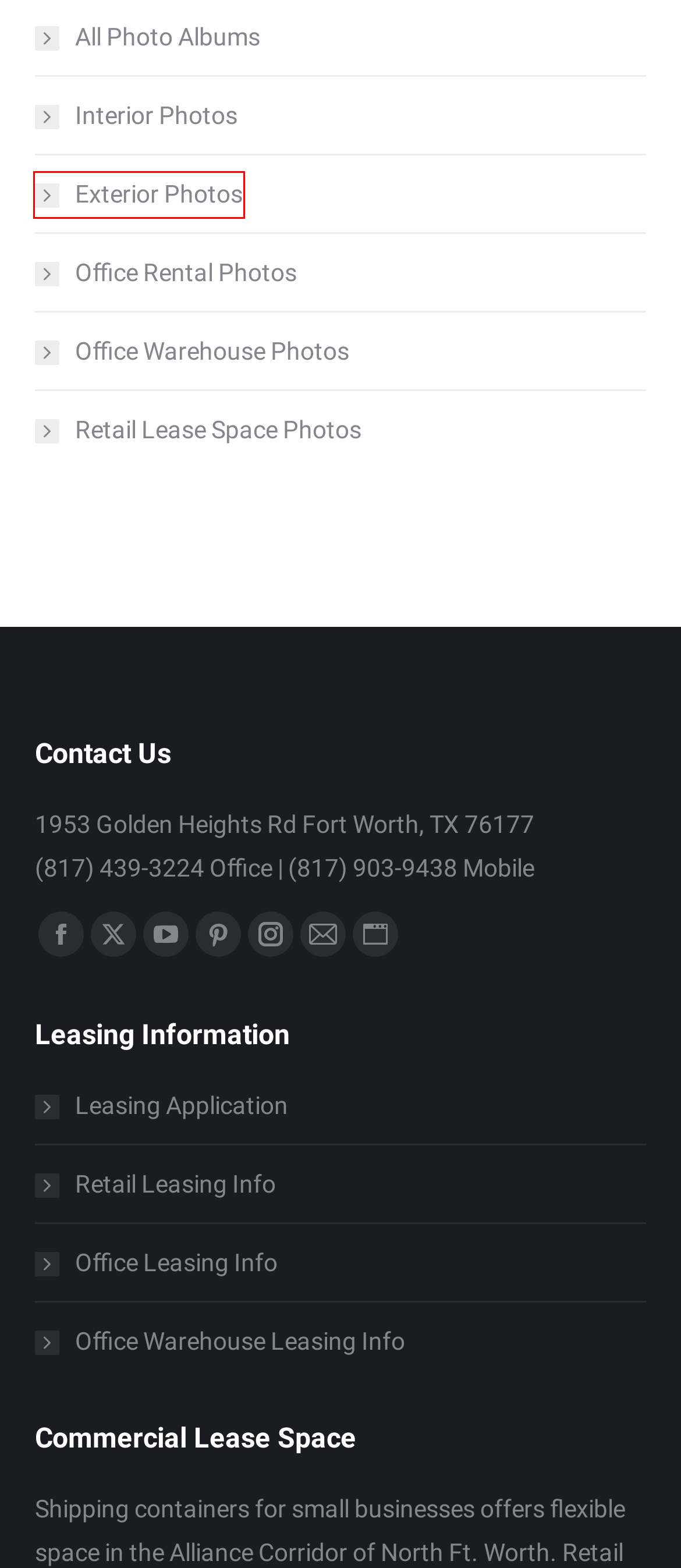Given a screenshot of a webpage with a red bounding box around an element, choose the most appropriate webpage description for the new page displayed after clicking the element within the bounding box. Here are the candidates:
A. Photo Albums | Box Office Warehouse Suites
B. Business Complex Interior Photos | Box Office Warehouse Suites
C. Retail Leasing Information | Box Office Warehouse Suites
D. Office Leasing Information | Box Office Warehouse Suites
E. Office Warehouse Photos | Box Office Warehouse Suites
F. Shipping Container Exterior Photos | Box Office Warehouse Suites
G. Retail Lease Space Photos | Box Office Warehouse Suites
H. Office Rental Photos | Box Office Warehouse Suites

F